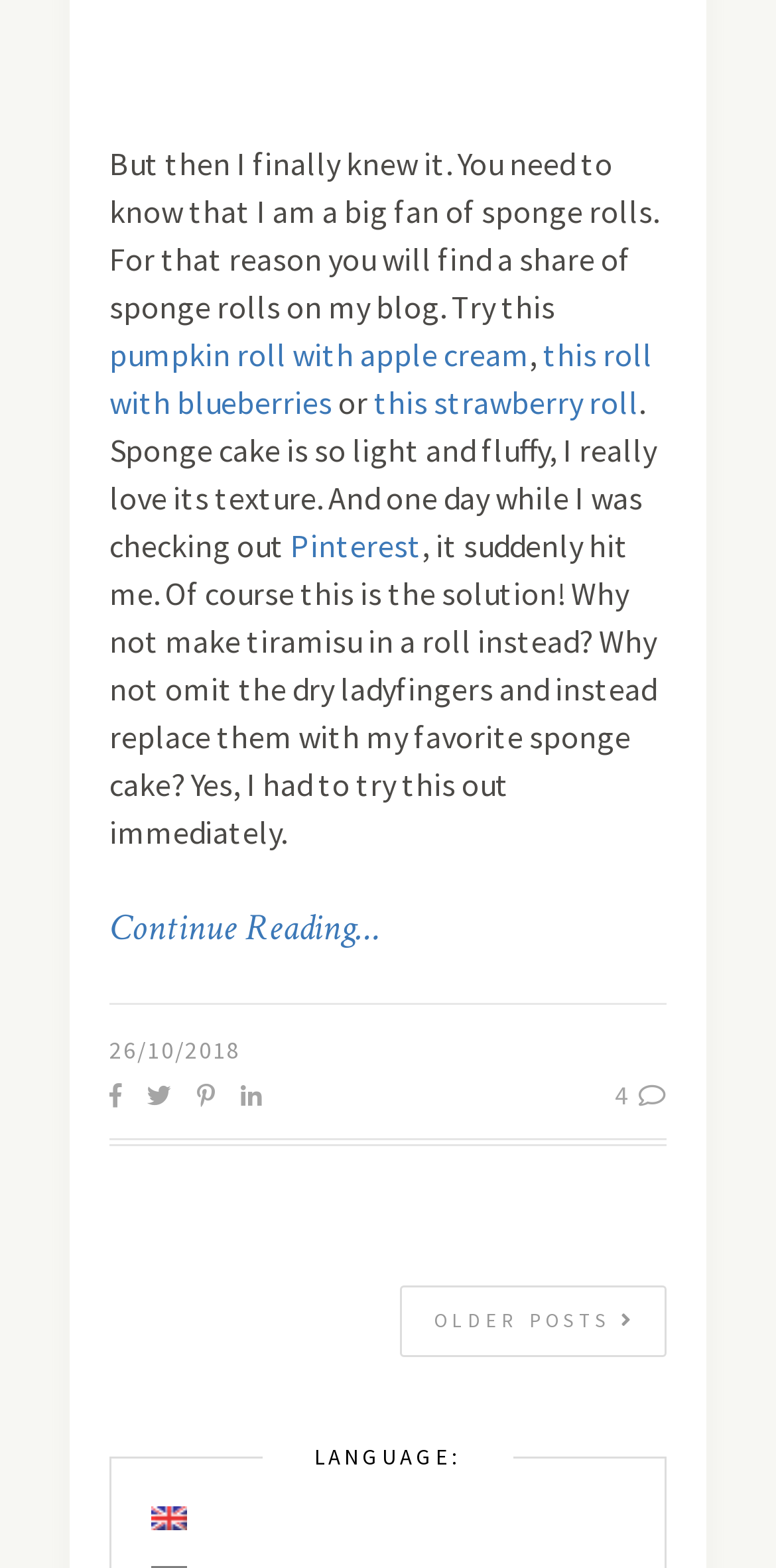Please provide a one-word or short phrase answer to the question:
What is the author's favorite type of cake?

Sponge cake